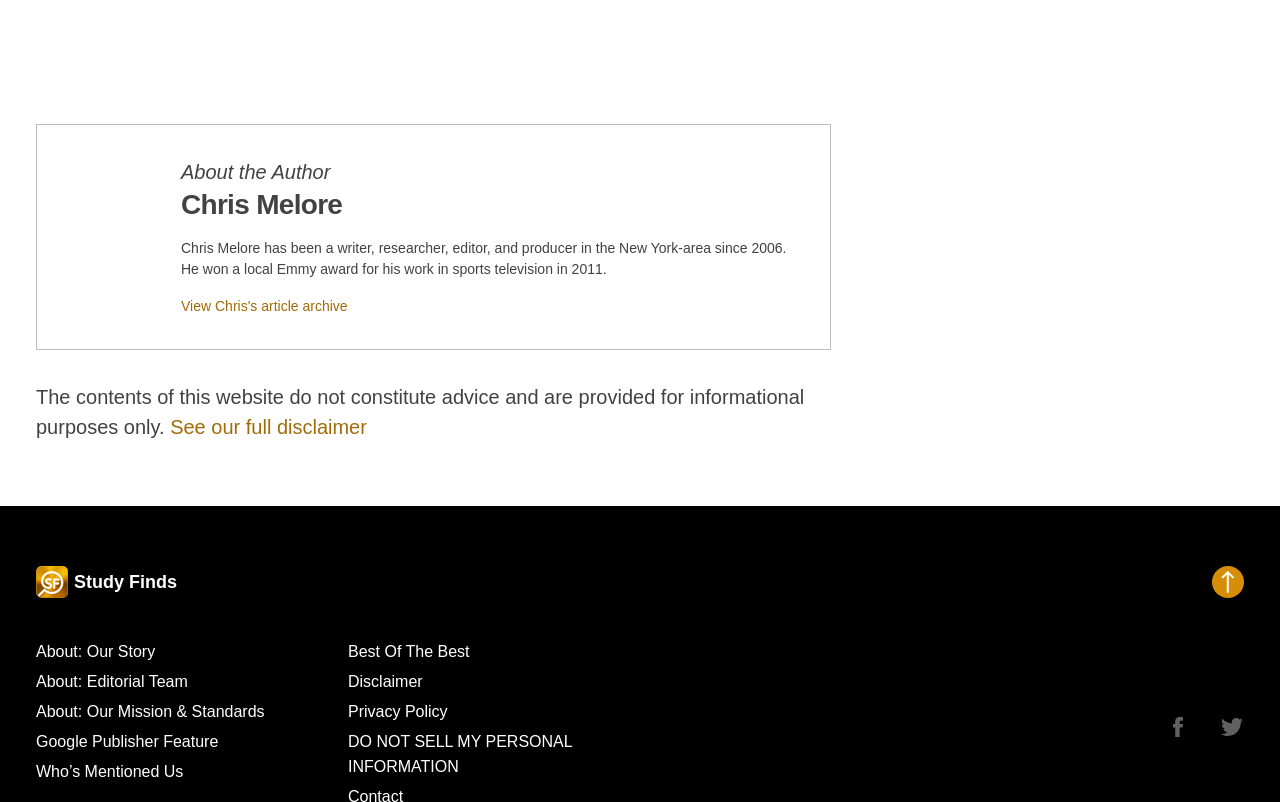Locate the bounding box coordinates of the element that needs to be clicked to carry out the instruction: "Visit Facebook". The coordinates should be given as four float numbers ranging from 0 to 1, i.e., [left, top, right, bottom].

[0.911, 0.899, 0.93, 0.927]